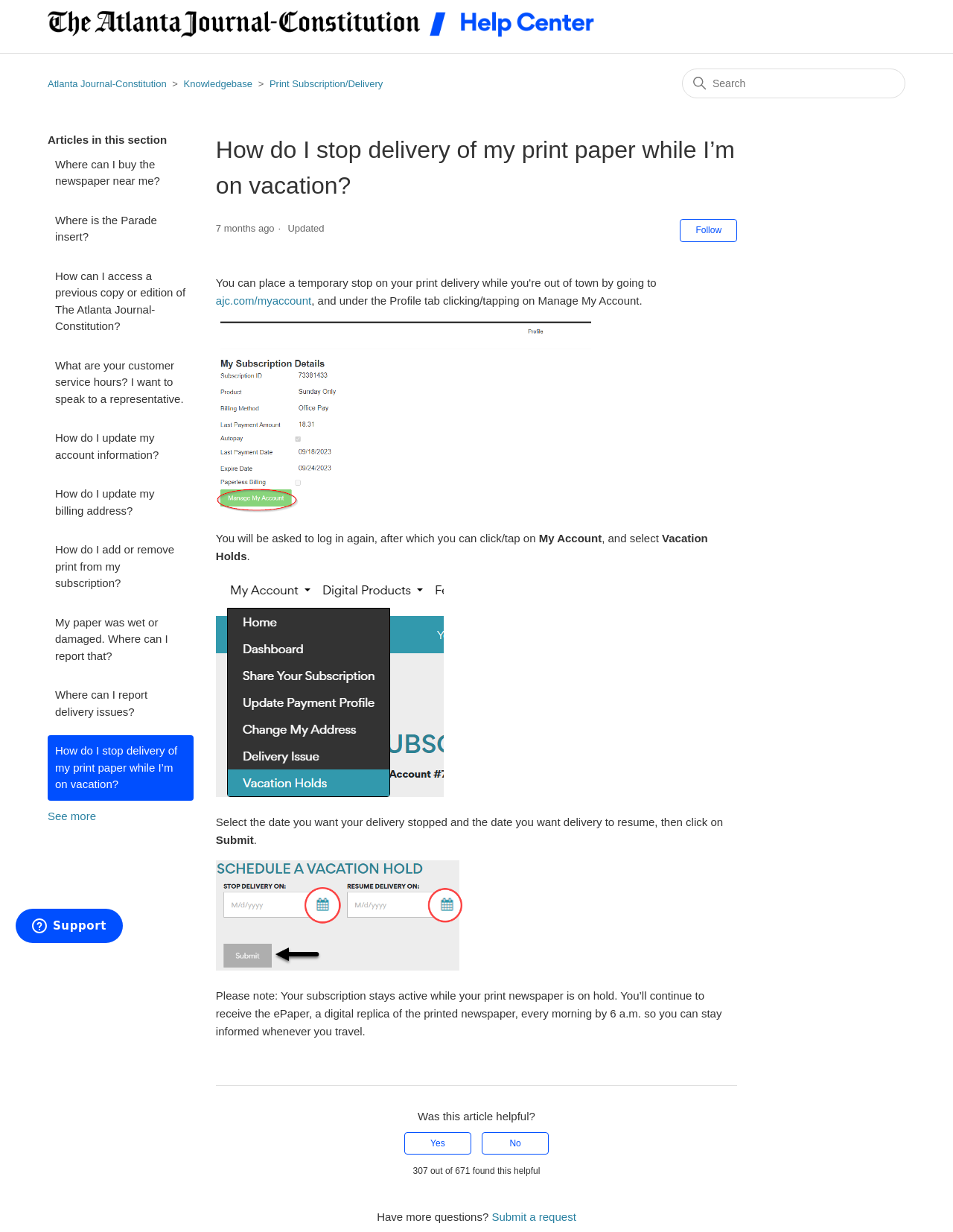Respond to the following question with a brief word or phrase:
What is the digital replica of the printed newspaper?

ePaper